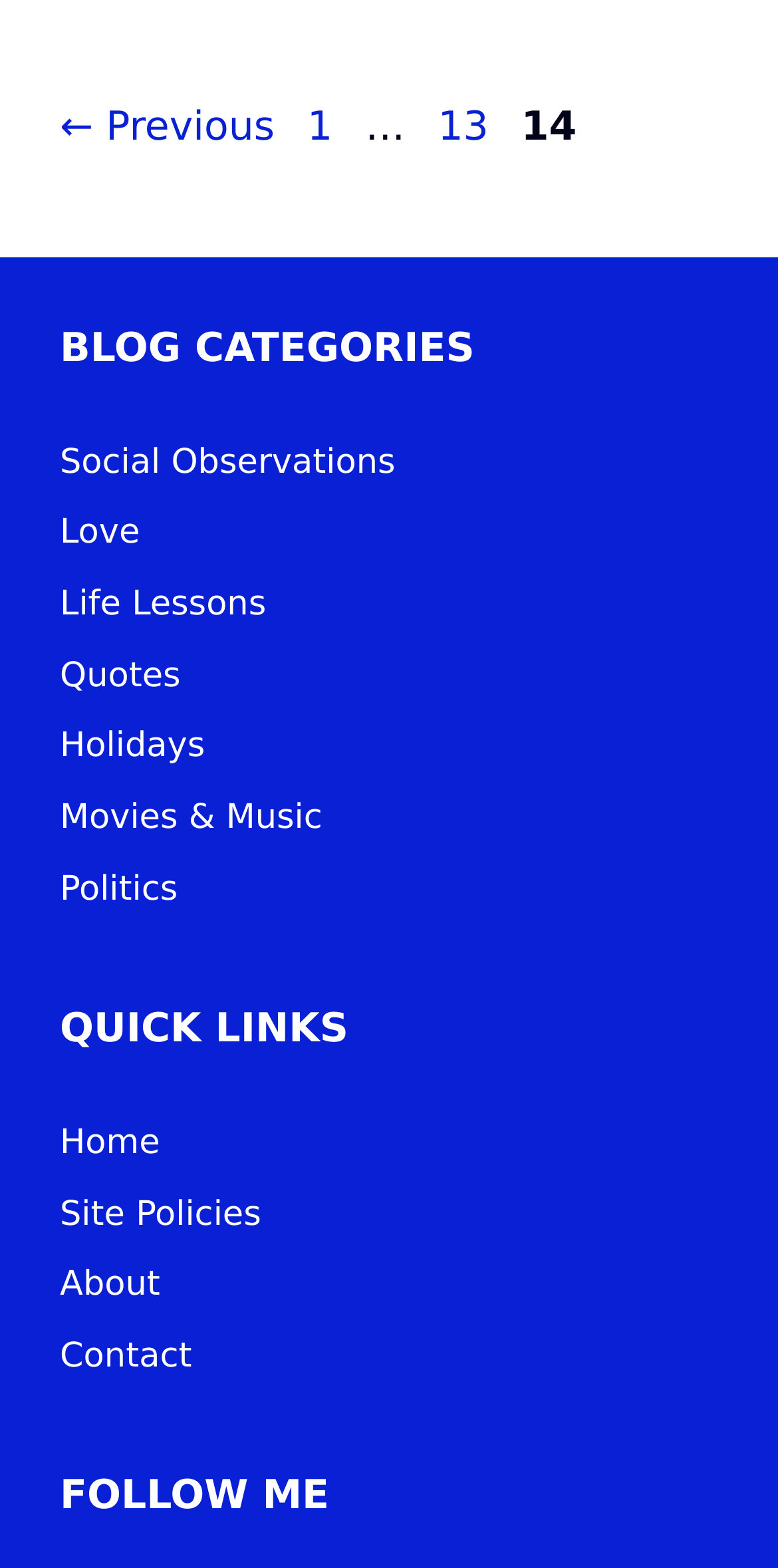Examine the image carefully and respond to the question with a detailed answer: 
How many quick links are available?

I counted the number of links available in the 'QUICK LINKS' section, which includes 'Home', 'Site Policies', 'About', and 'Contact', and found 4 links in total.